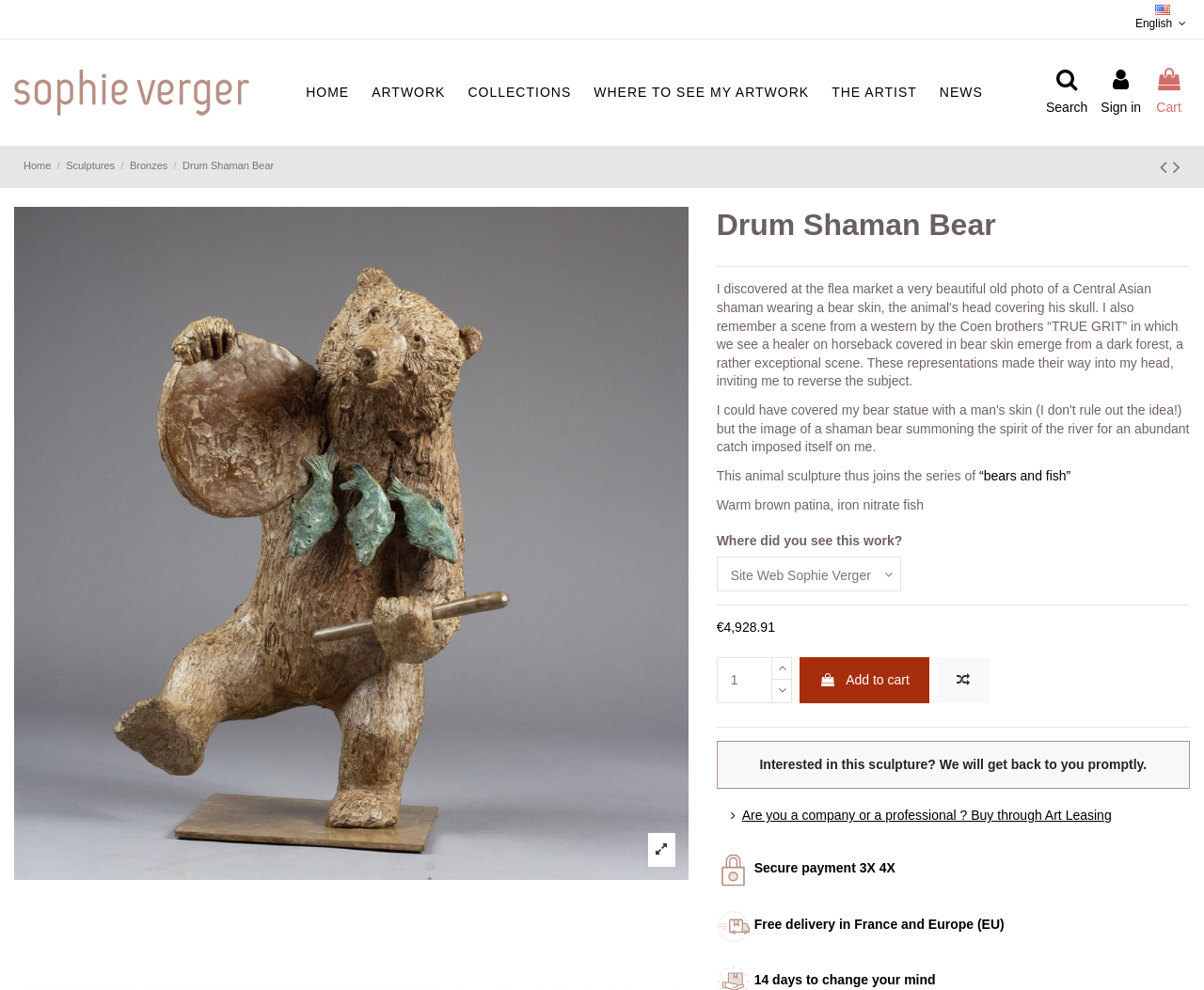What is the material used for the patina of the Drum Shaman Bear sculpture?
Based on the image, answer the question with a single word or brief phrase.

Iron nitrate